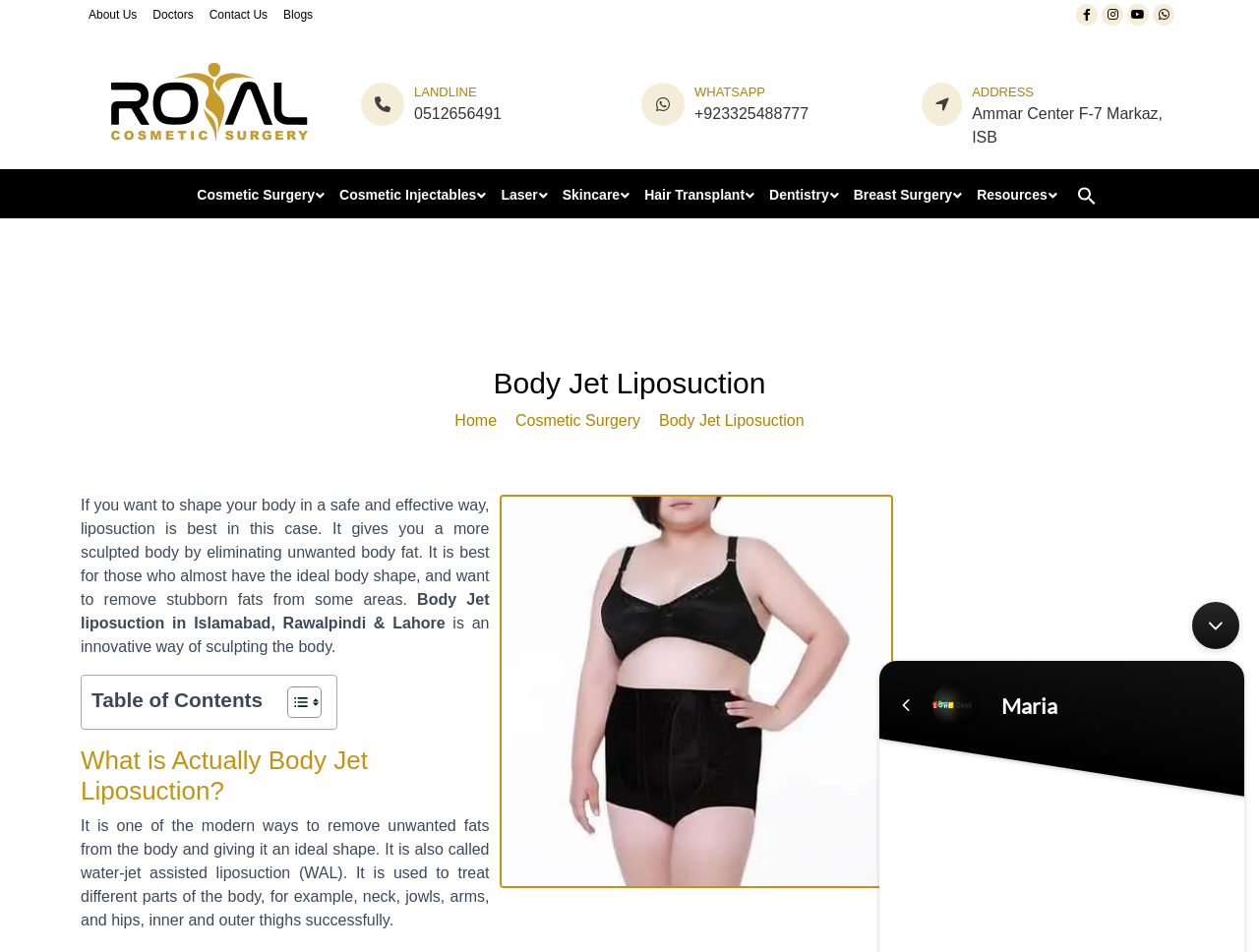Specify the bounding box coordinates for the region that must be clicked to perform the given instruction: "Contact us through WhatsApp".

[0.552, 0.087, 0.642, 0.132]